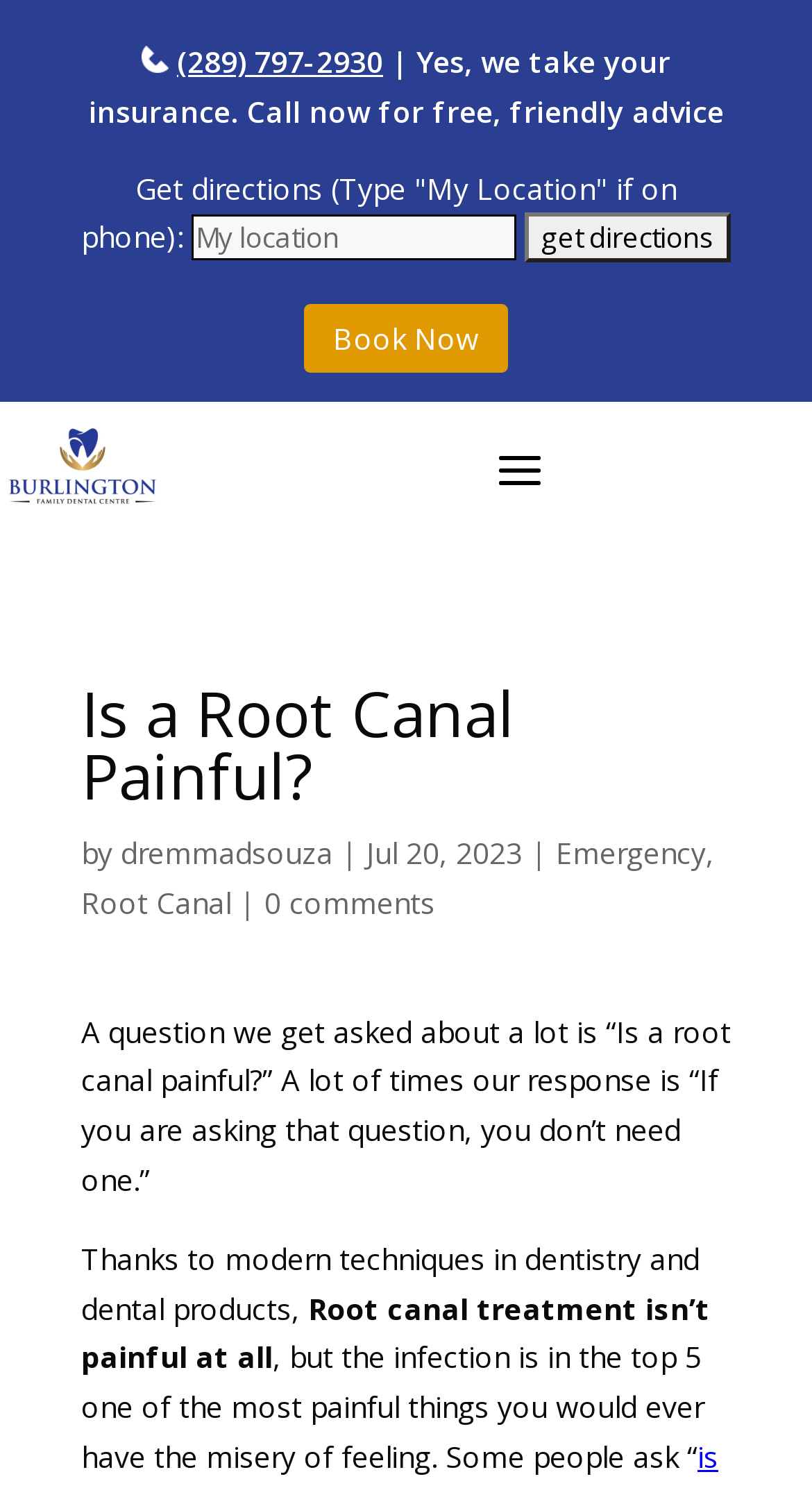Determine the bounding box coordinates of the UI element described below. Use the format (top-left x, top-left y, bottom-right x, bottom-right y) with floating point numbers between 0 and 1: (289) 797-2930

[0.218, 0.028, 0.472, 0.055]